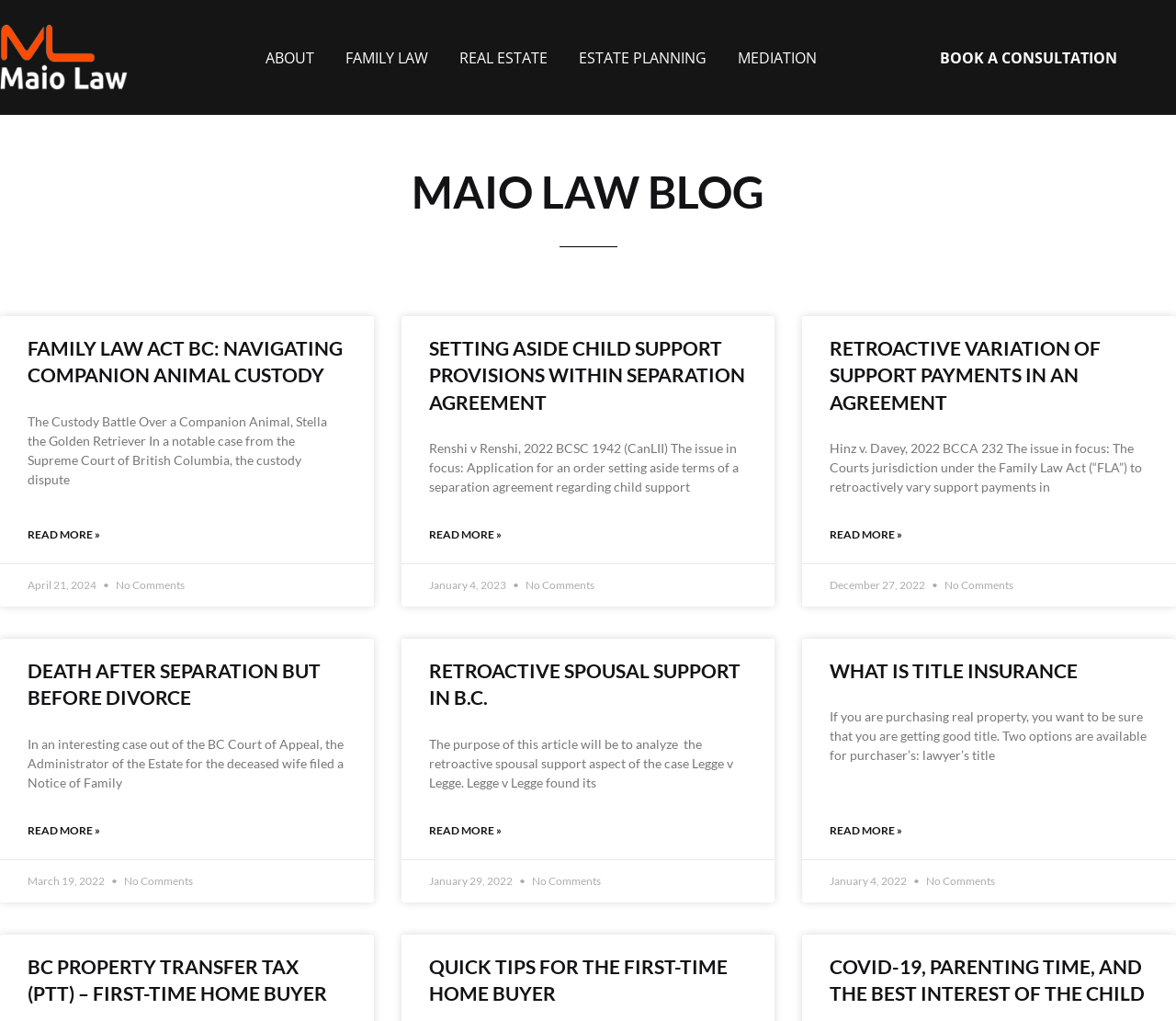Using the provided element description: "Read More »", determine the bounding box coordinates of the corresponding UI element in the screenshot.

[0.023, 0.804, 0.085, 0.824]